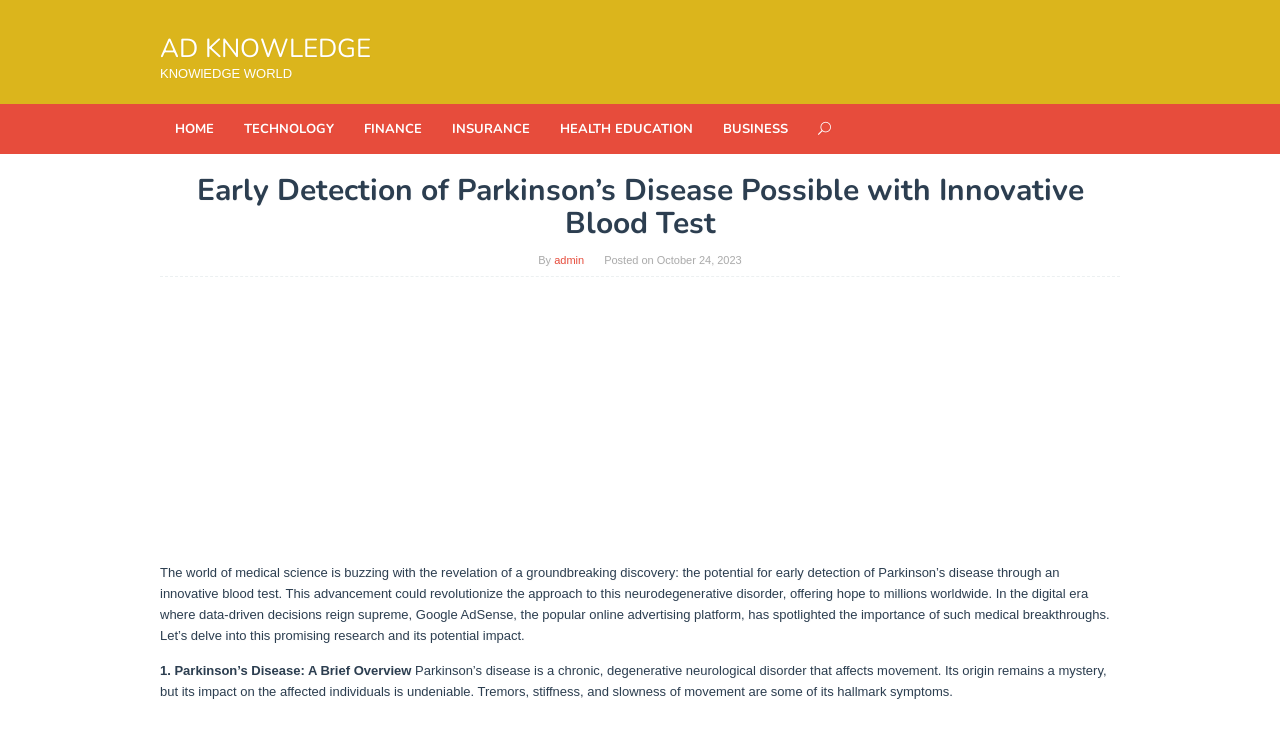Describe every aspect of the webpage in a detailed manner.

The webpage is about a groundbreaking discovery in medical science, specifically the potential for early detection of Parkinson's disease through an innovative blood test. At the top left of the page, there is a link to "AD KNOWLEDGE" and a static text "KNOWLEDGE WORLD". Below these elements, there are several links to different categories, including "HOME", "TECHNOLOGY", "FINANCE", "INSURANCE", "HEALTH EDUCATION", and "BUSINESS", arranged horizontally from left to right.

The main content of the page is divided into sections. The first section has a heading "Early Detection of Parkinson’s Disease Possible with Innovative Blood Test" and is followed by the author's name "admin" and the date "October 24, 2023". Below this section, there is a paragraph of text that summarizes the discovery and its potential impact.

The next section is titled "1. Parkinson’s Disease: A Brief Overview" and provides a brief description of the disease, including its symptoms and effects on individuals. This section is located below the main summary paragraph.

There are no images on the page. The overall layout is organized, with clear headings and concise text.